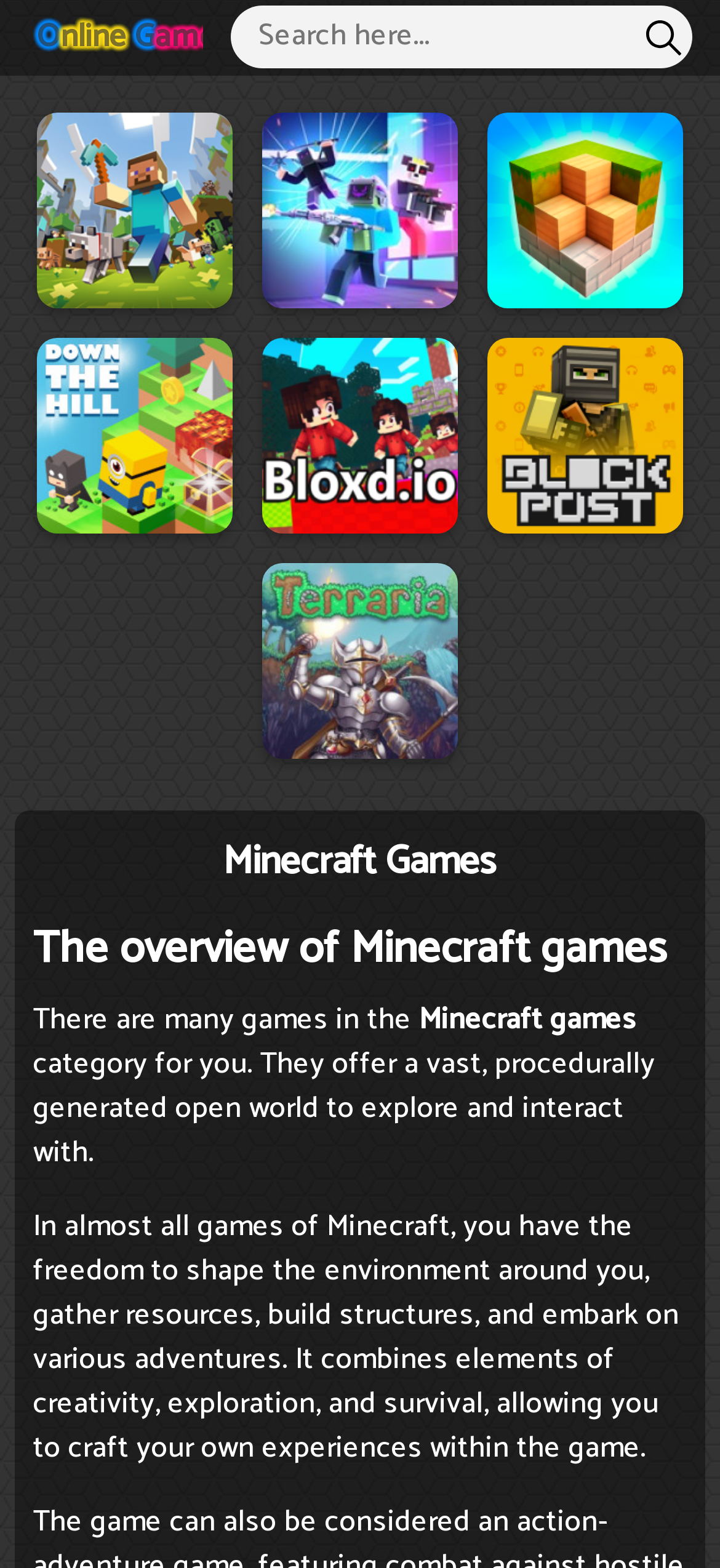Identify the bounding box coordinates of the region that needs to be clicked to carry out this instruction: "Click the Facebook link". Provide these coordinates as four float numbers ranging from 0 to 1, i.e., [left, top, right, bottom].

None